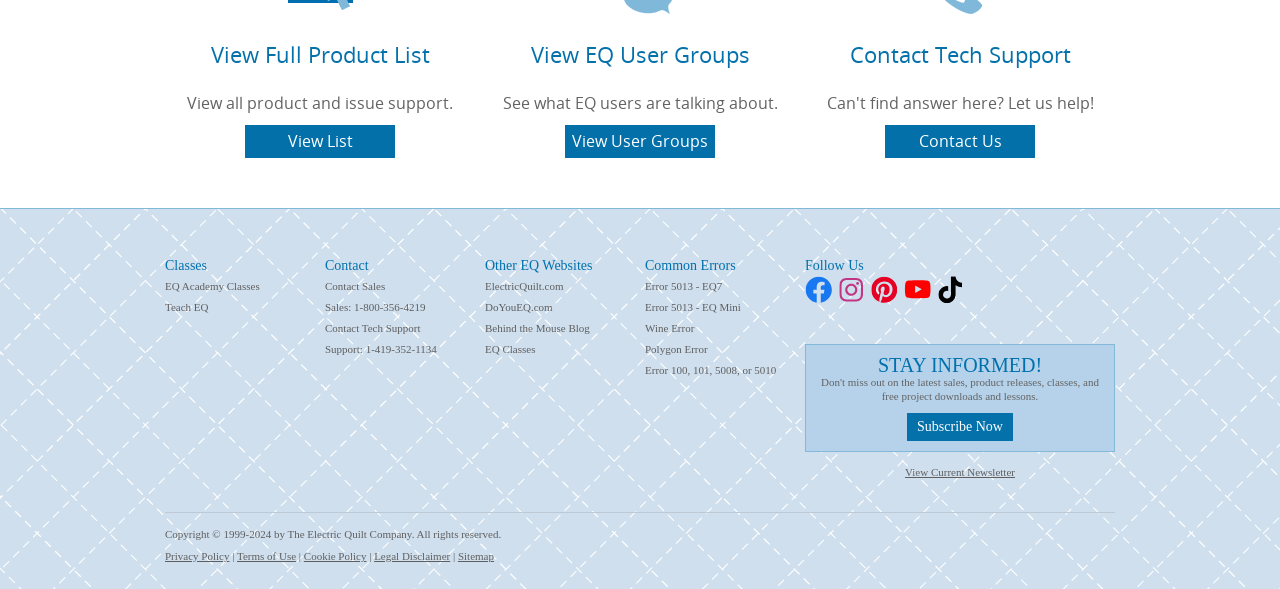Locate the bounding box coordinates of the area that needs to be clicked to fulfill the following instruction: "Follow Electric Quilt on Facebook". The coordinates should be in the format of four float numbers between 0 and 1, namely [left, top, right, bottom].

[0.629, 0.469, 0.65, 0.515]